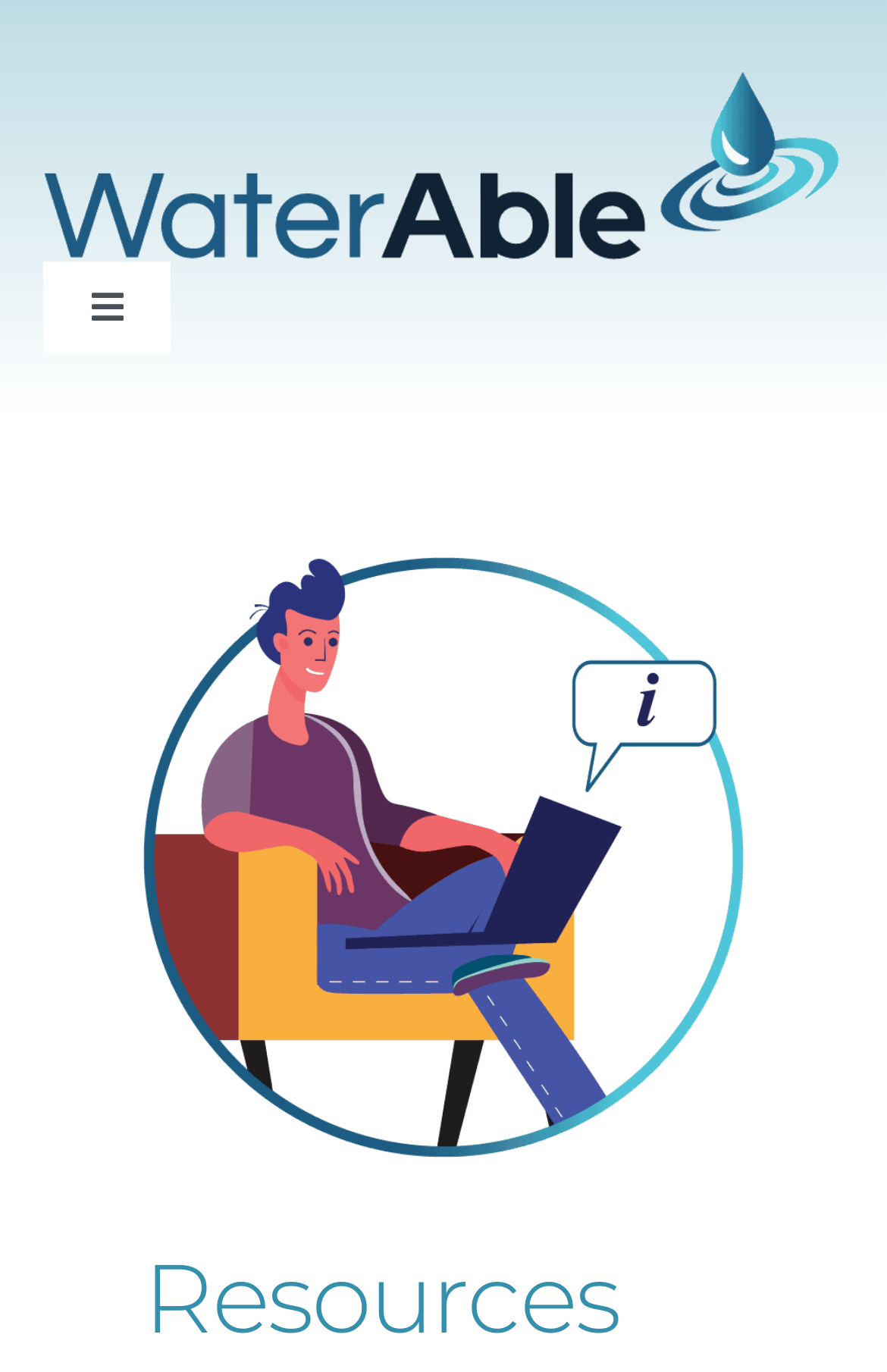Determine the bounding box coordinates of the clickable region to follow the instruction: "View the Resources page".

[0.0, 0.585, 1.0, 0.692]